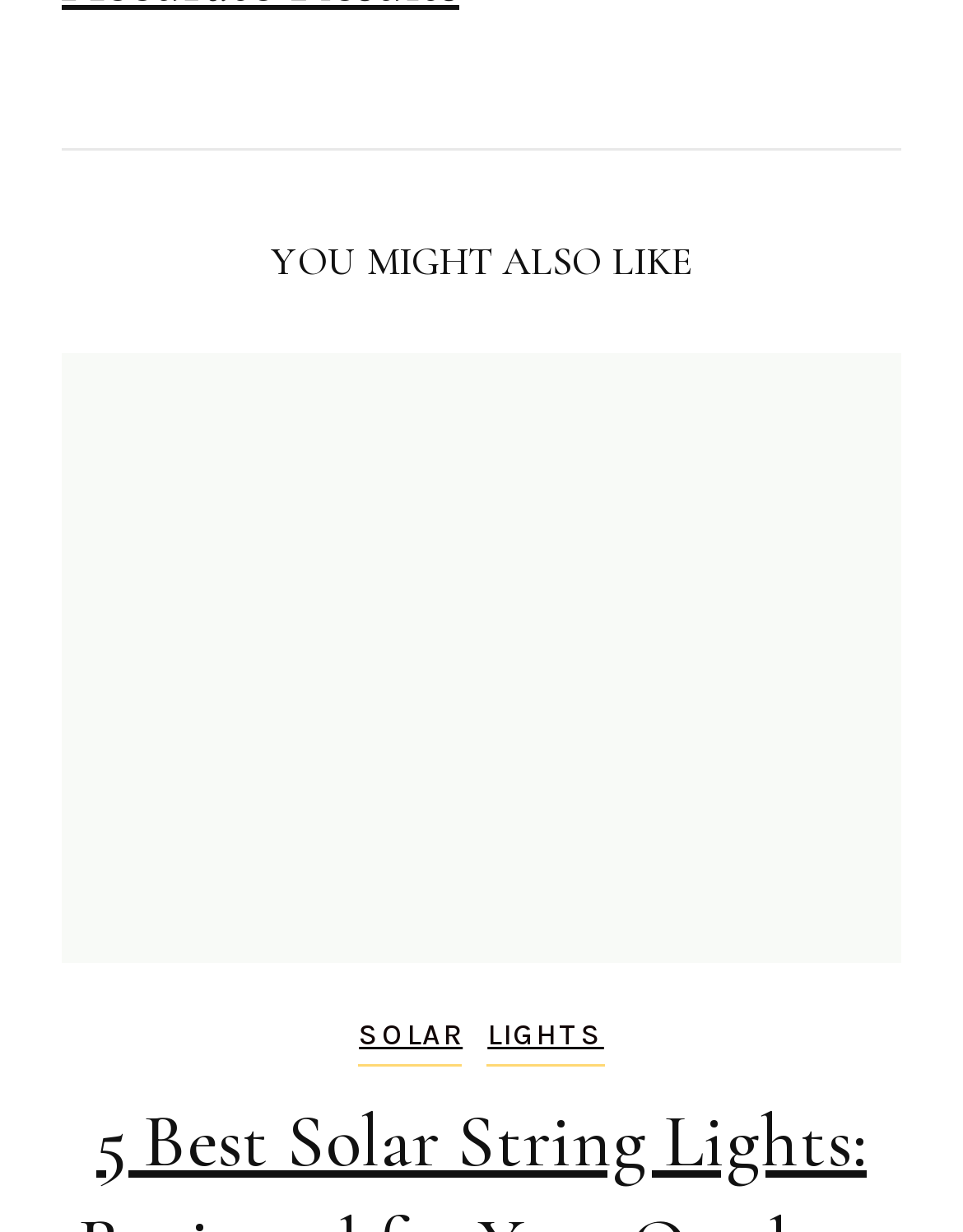How many links are under the 'Categories' section?
Based on the visual, give a brief answer using one word or a short phrase.

2